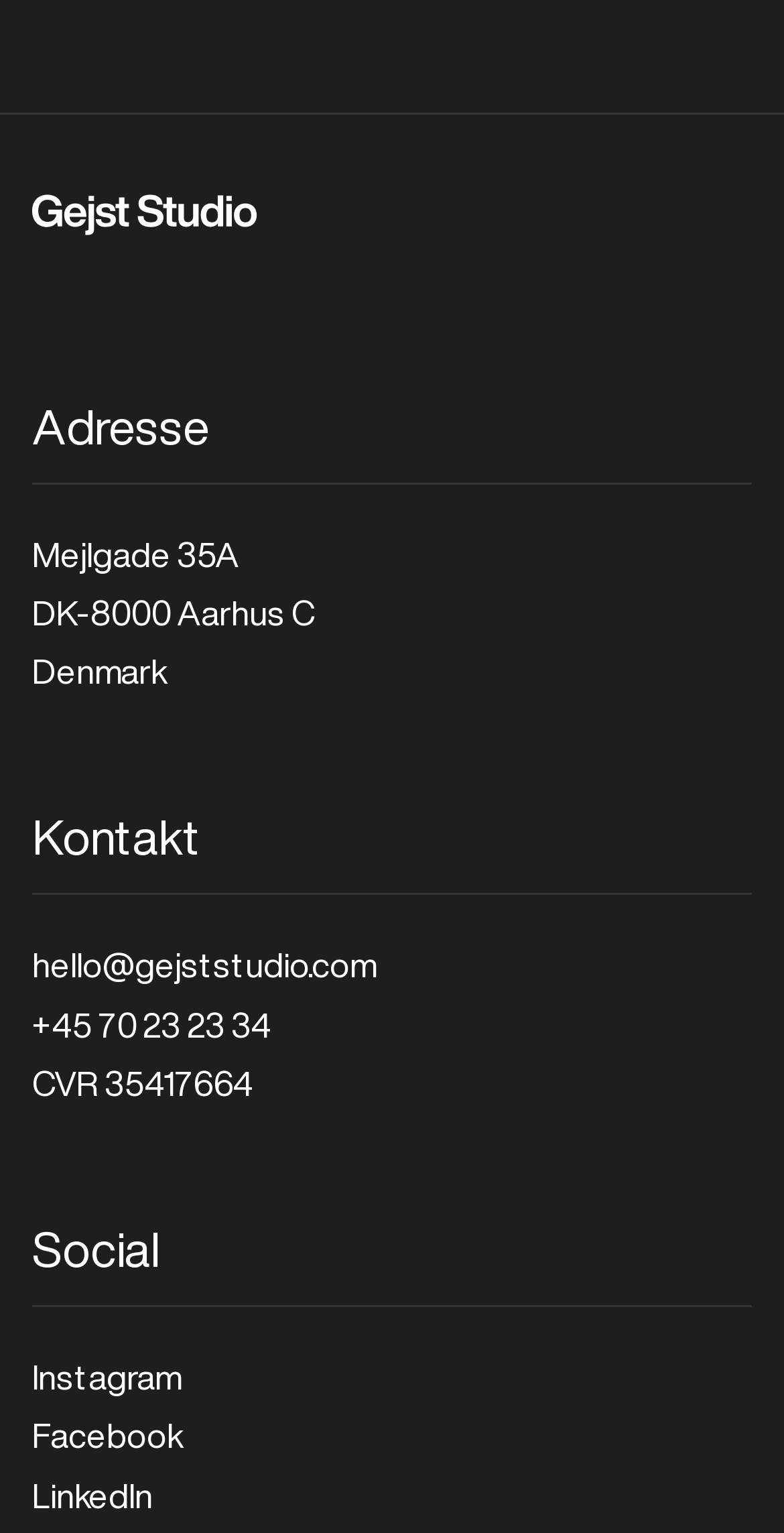What social media platforms does Gejst Studio have?
Please provide a comprehensive answer to the question based on the webpage screenshot.

I found the social media platforms by looking at the link elements with the text 'Instagram', 'Facebook', and 'LinkedIn' which are located below the 'Social' static text element.